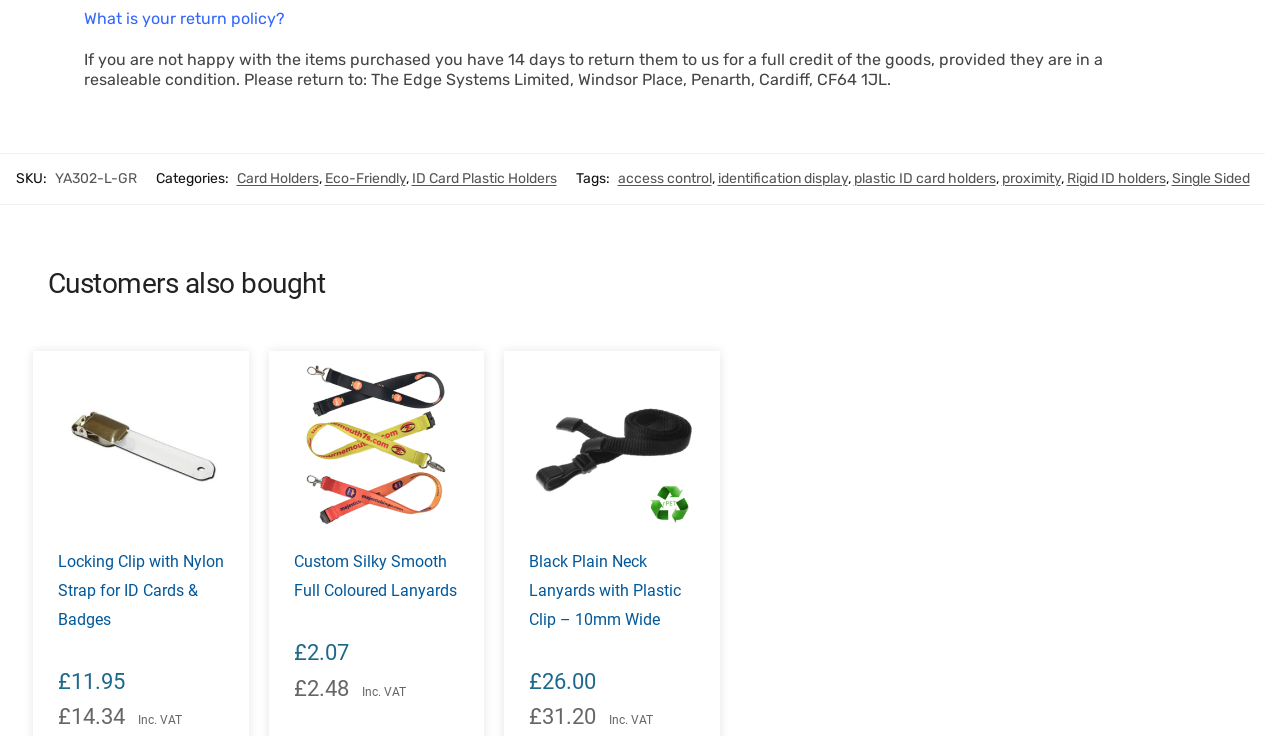Could you indicate the bounding box coordinates of the region to click in order to complete this instruction: "View 'Black Plain Neck Lanyards with Plastic Clip – 10mm Wide' product".

[0.414, 0.478, 0.543, 0.704]